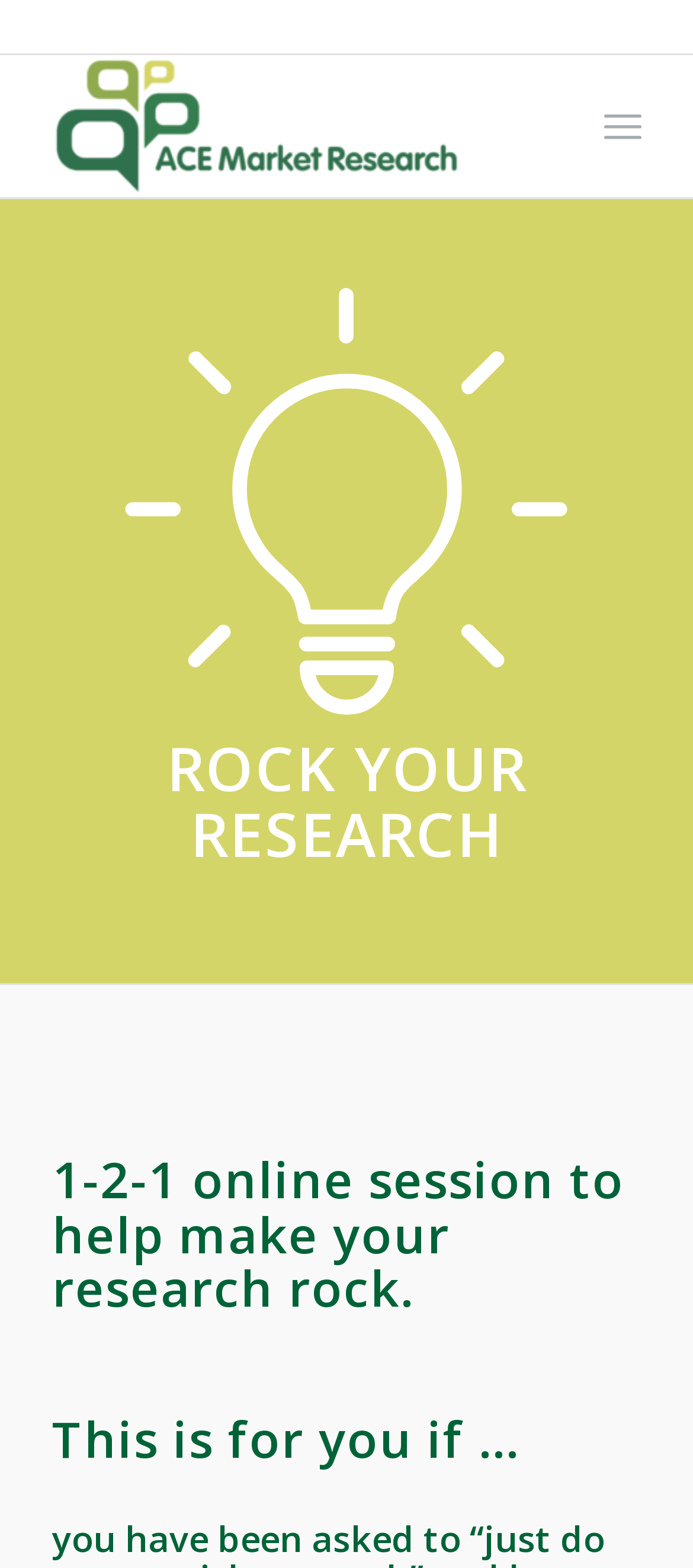How many headings are present on the webpage?
Observe the image and answer the question with a one-word or short phrase response.

3